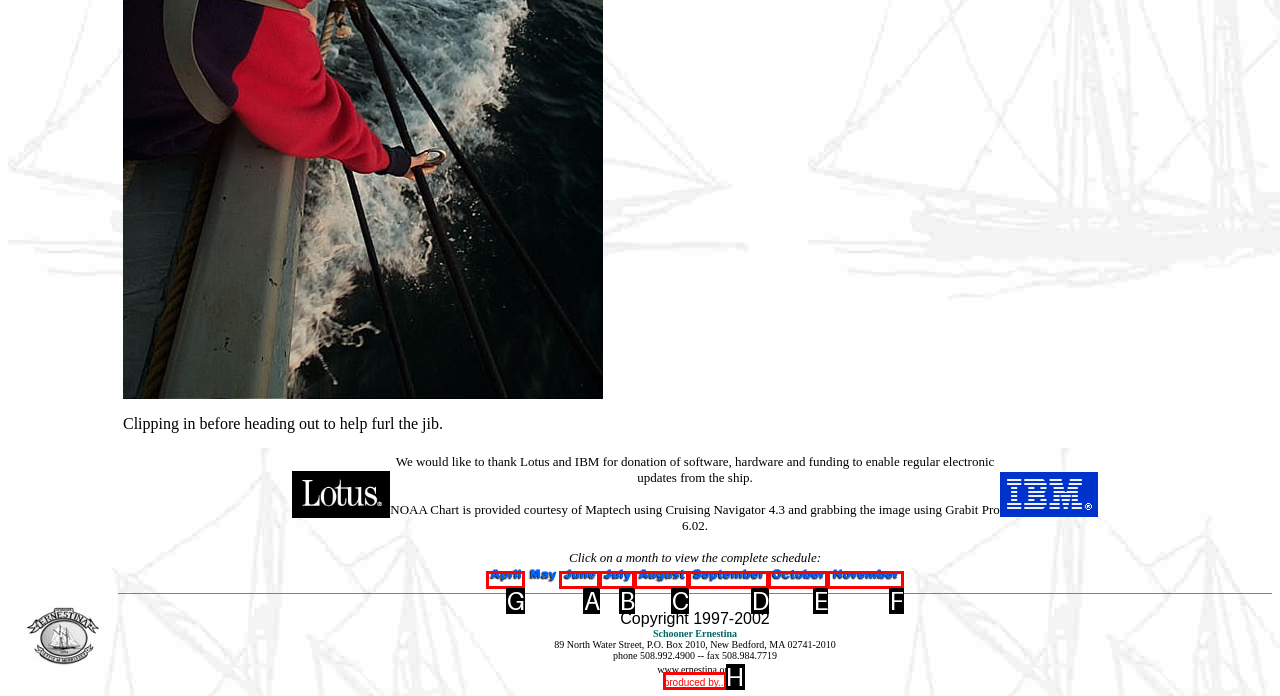Which UI element should be clicked to perform the following task: View April schedule? Answer with the corresponding letter from the choices.

G